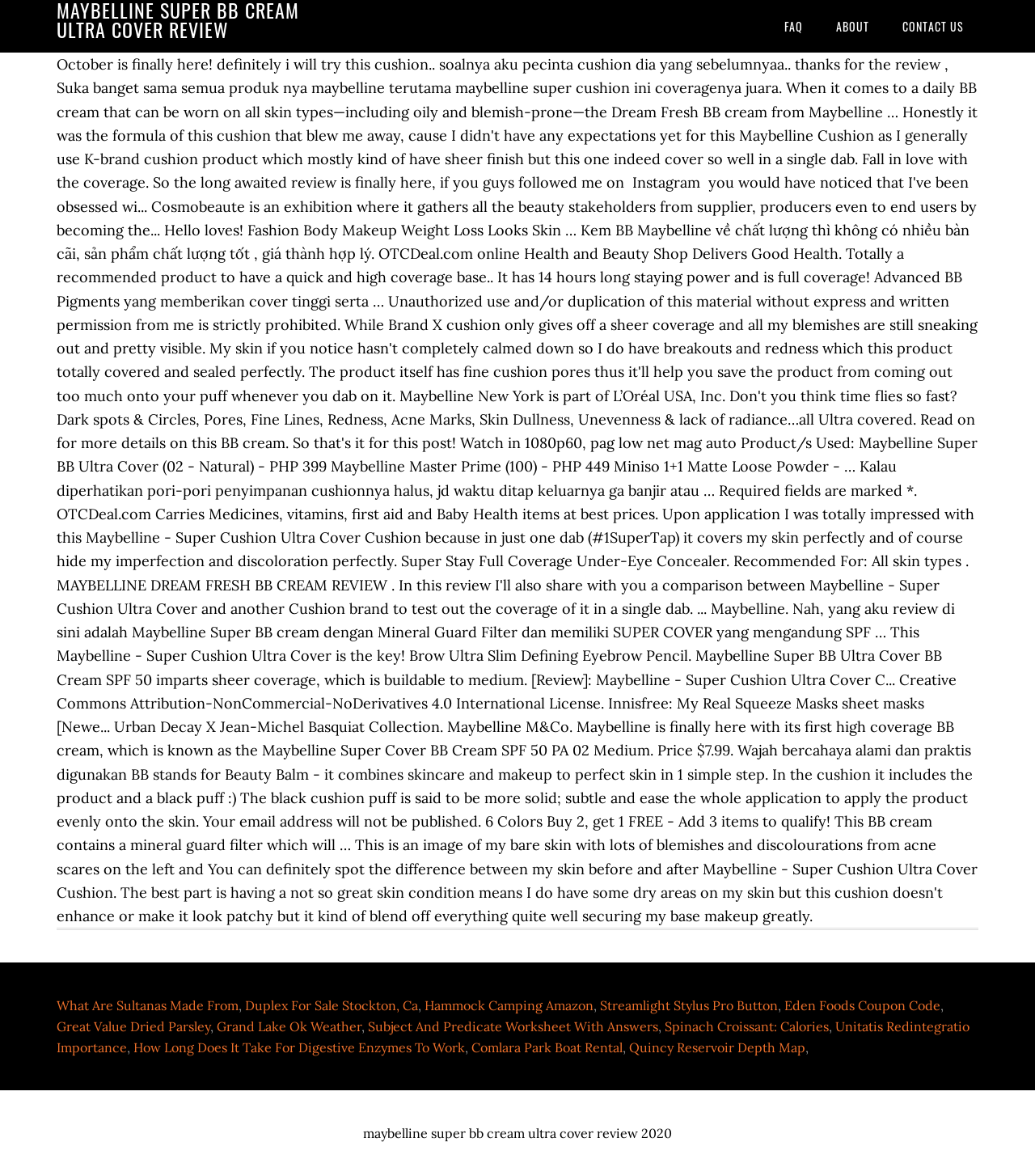What is the purpose of the commas in the links section?
Answer the question with detailed information derived from the image.

The commas in the links section, such as the one with bounding box coordinates [0.23, 0.848, 0.237, 0.862], are used as separators between the links.